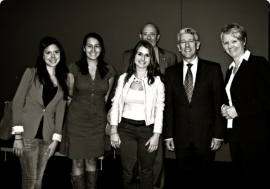What is the attire of the individuals in the image?
Using the image as a reference, answer the question with a short word or phrase.

Professional